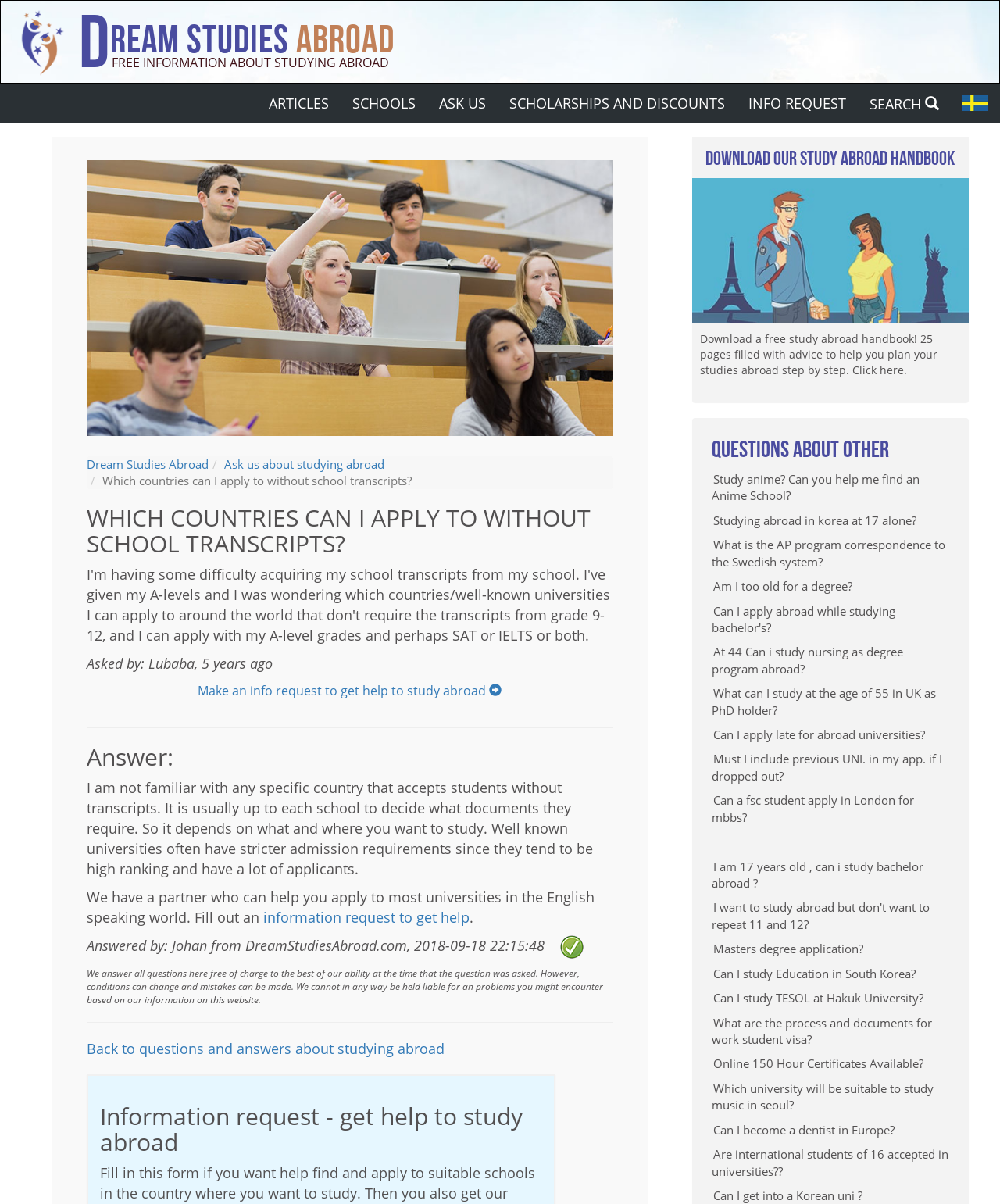What is the topic of the question asked by Lubaba?
Provide an in-depth and detailed answer to the question.

The question asked by Lubaba is about which countries can be applied to without school transcripts, which is a common concern for students who want to study abroad.